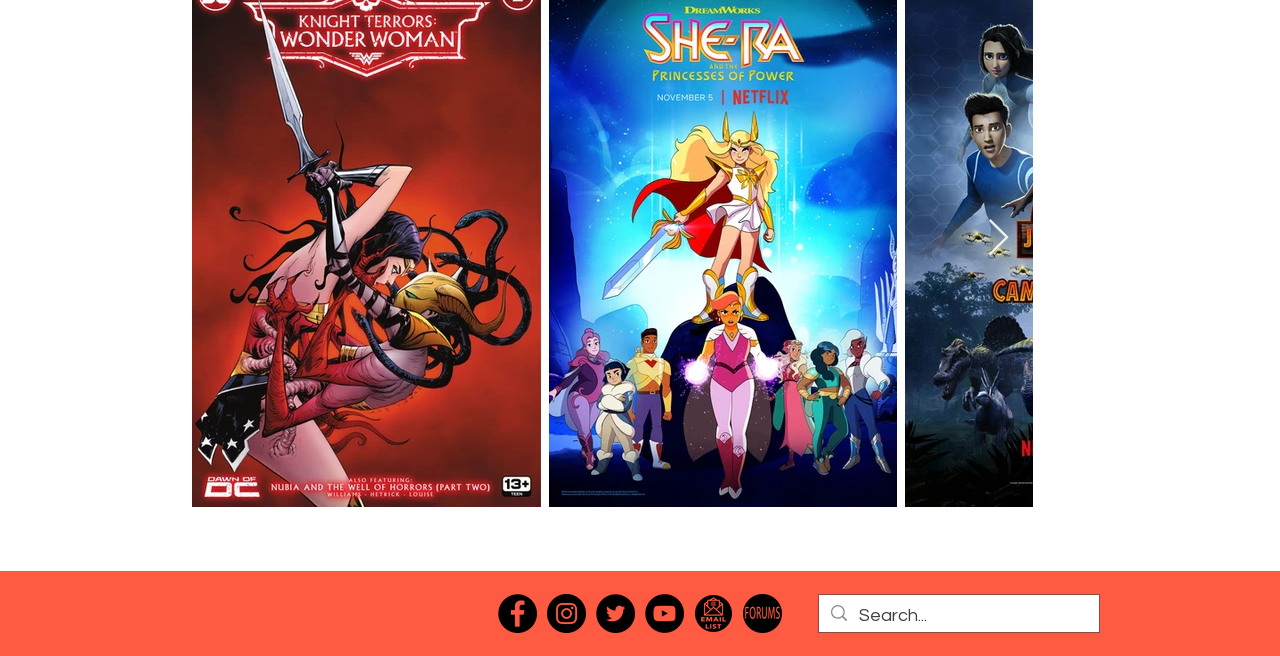Find the bounding box coordinates of the element's region that should be clicked in order to follow the given instruction: "Go to Facebook". The coordinates should consist of four float numbers between 0 and 1, i.e., [left, top, right, bottom].

[0.389, 0.905, 0.42, 0.964]